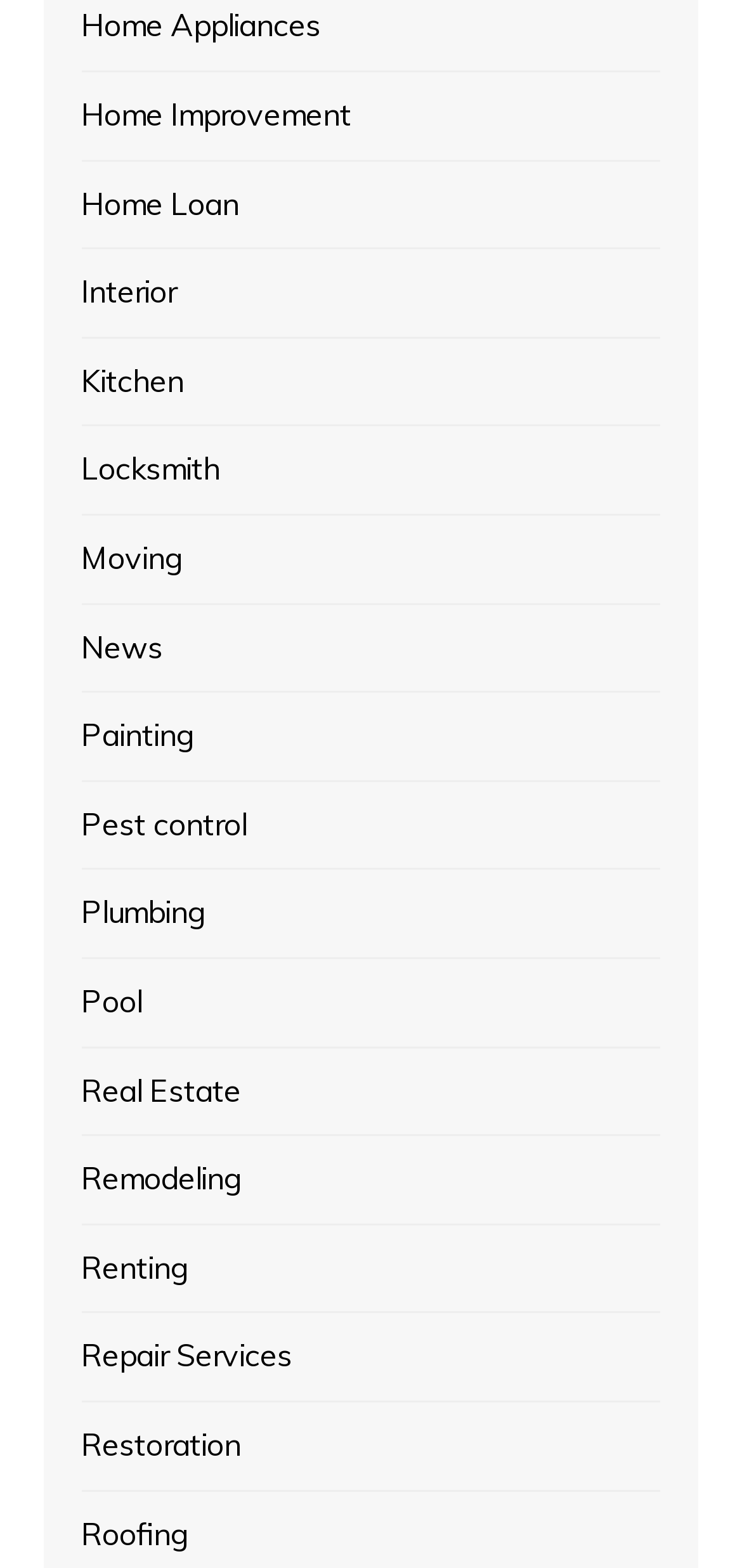Using the provided description Pest control, find the bounding box coordinates for the UI element. Provide the coordinates in (top-left x, top-left y, bottom-right x, bottom-right y) format, ensuring all values are between 0 and 1.

[0.11, 0.511, 0.333, 0.542]